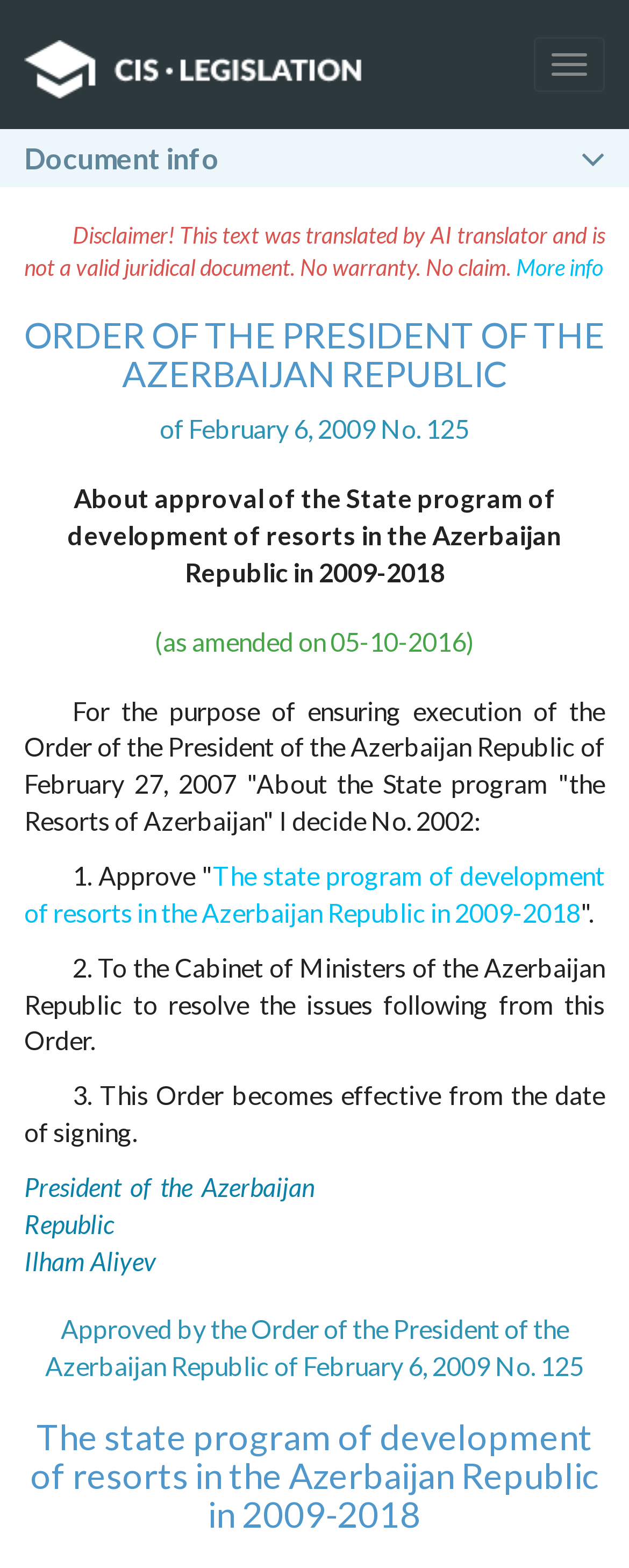Give a one-word or short phrase answer to the question: 
What is the date of the Order of the President?

February 6, 2009